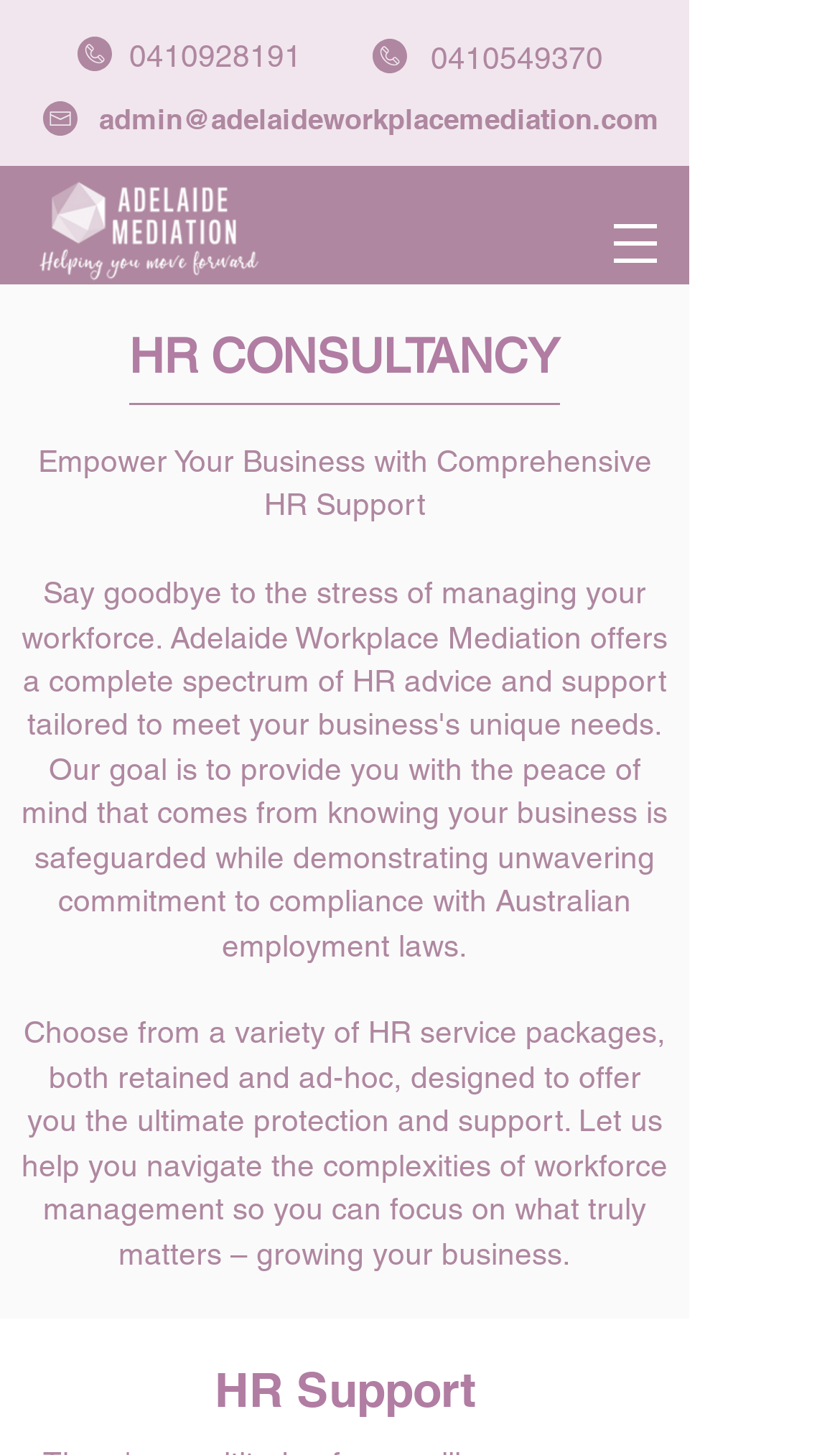Find the UI element described as: "admin@adelaideworkplacemediation.com" and predict its bounding box coordinates. Ensure the coordinates are four float numbers between 0 and 1, [left, top, right, bottom].

[0.118, 0.07, 0.785, 0.094]